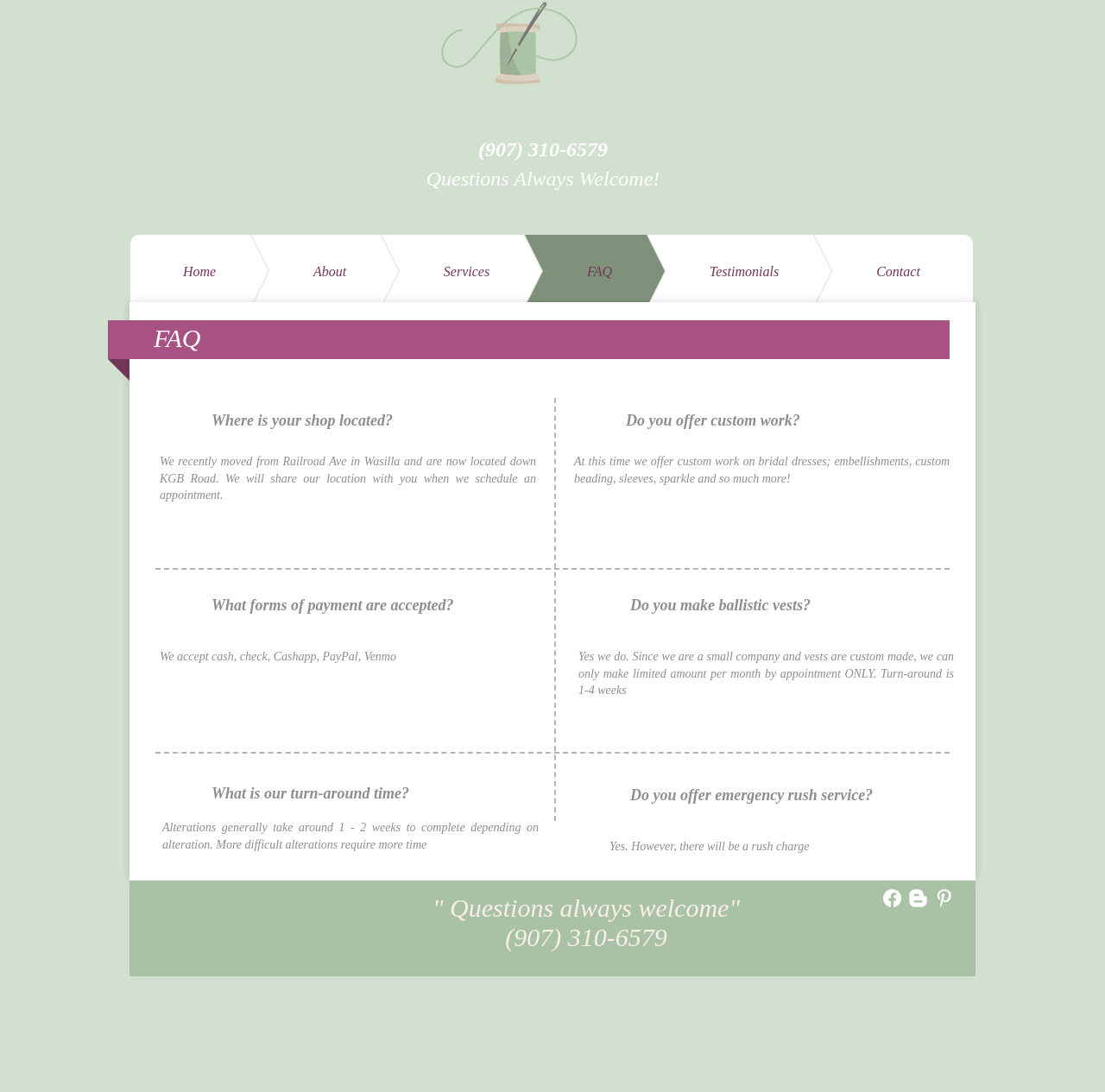What forms of payment are accepted? Observe the screenshot and provide a one-word or short phrase answer.

Cash, check, Cashapp, PayPal, Venmo